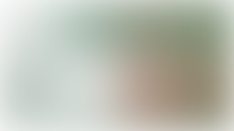Elaborate on the image with a comprehensive description.

The image is associated with the article titled "AVOID THESE COMMON MISTAKES BEFORE SIGNING A RENTAL LEASE." This piece provides valuable insights aimed at prospective tenants, highlighting essential factors to consider before entering into a rental agreement. The article emphasizes the importance of thorough understanding and caution when reviewing lease terms to prevent future legal complications. It also features the author's name, Mohamed, and indicates a reading time of approximately 6.5 minutes, suggesting a concise yet informative approach to the subject of rental leases.